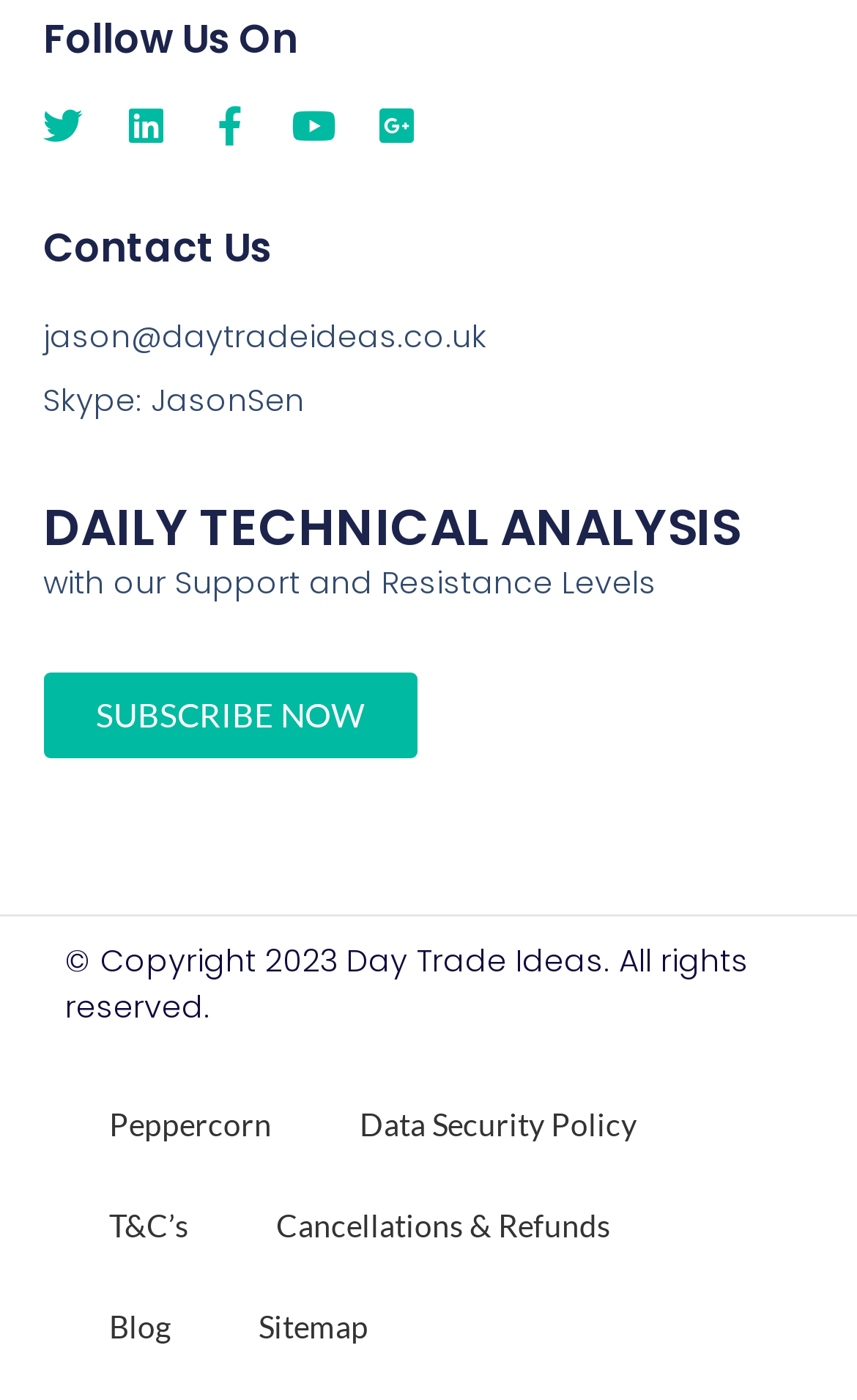Identify the bounding box coordinates of the area you need to click to perform the following instruction: "Follow us on Twitter".

[0.05, 0.076, 0.096, 0.104]